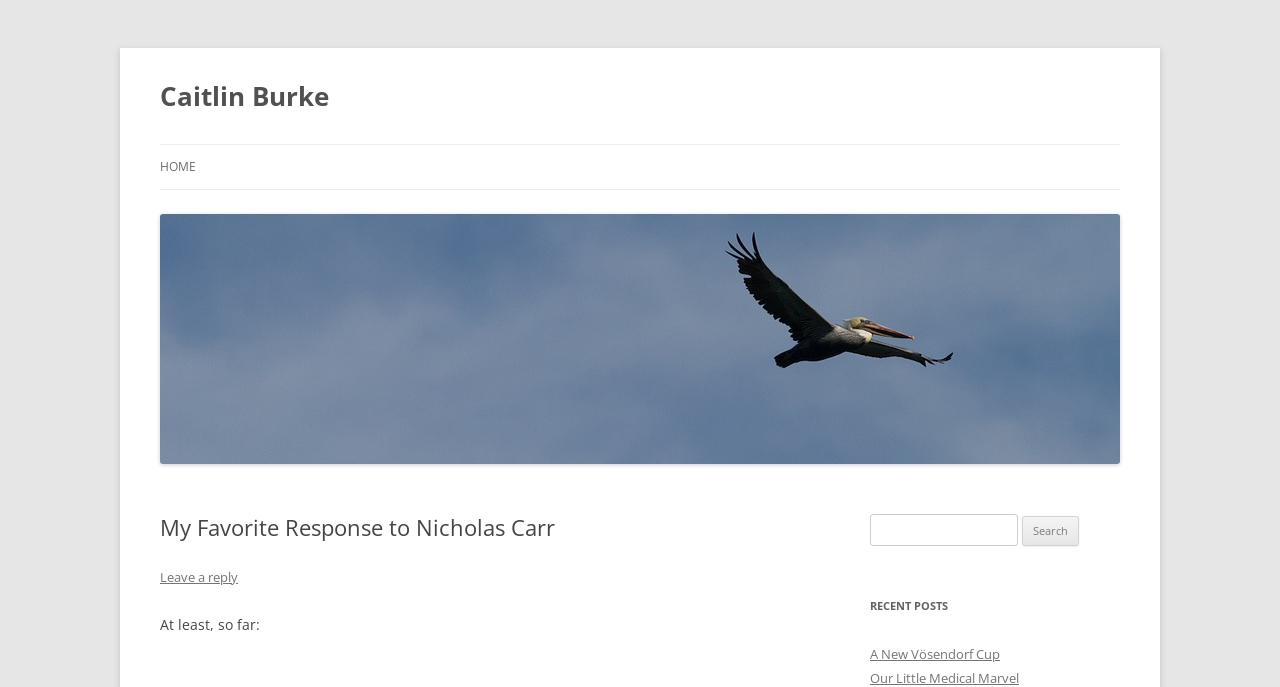Please indicate the bounding box coordinates for the clickable area to complete the following task: "Leave a reply". The coordinates should be specified as four float numbers between 0 and 1, i.e., [left, top, right, bottom].

[0.125, 0.826, 0.186, 0.853]